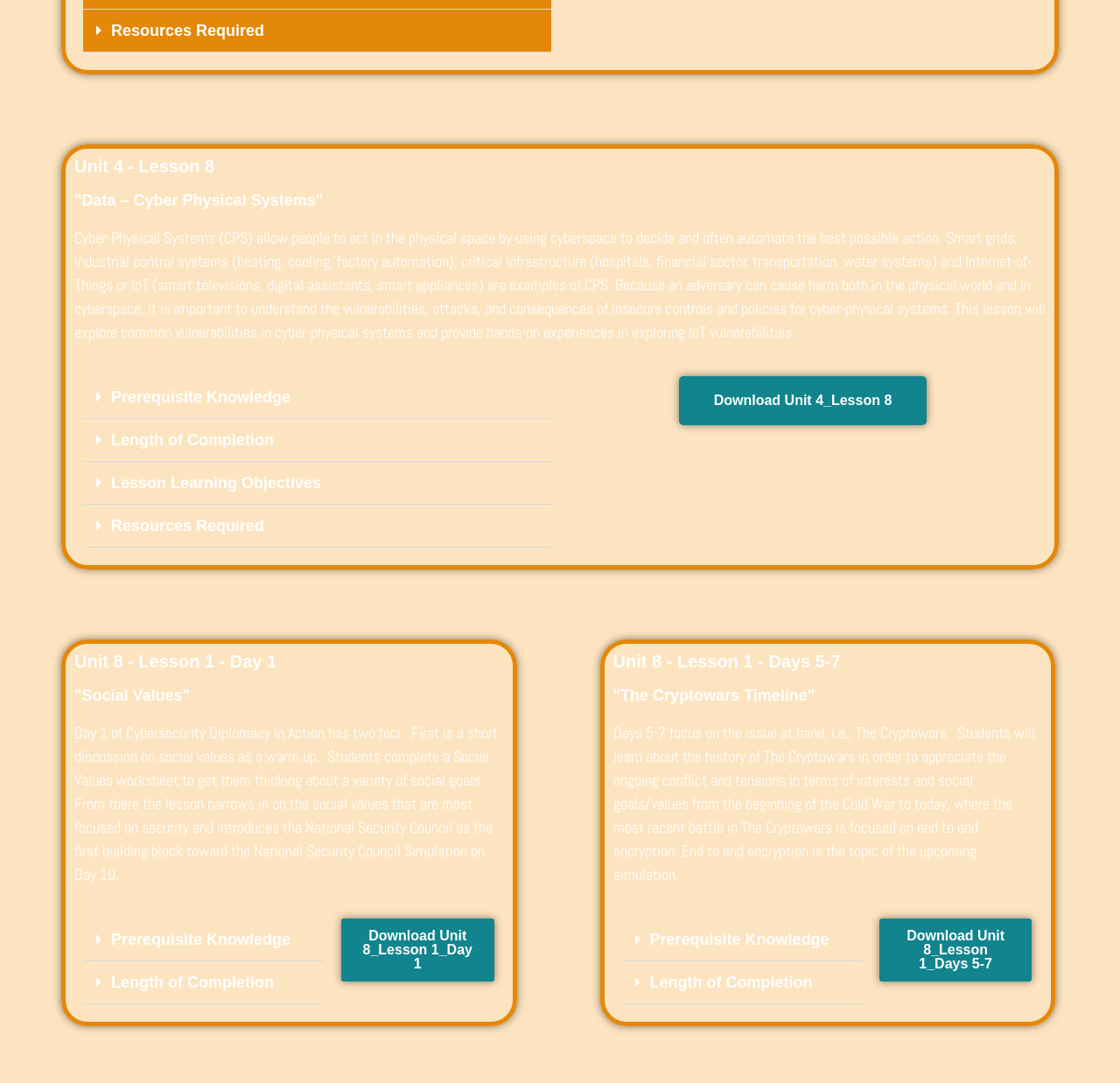Please locate the bounding box coordinates of the element that needs to be clicked to achieve the following instruction: "Download 'Unit 4_Lesson 8'". The coordinates should be four float numbers between 0 and 1, i.e., [left, top, right, bottom].

[0.606, 0.347, 0.828, 0.392]